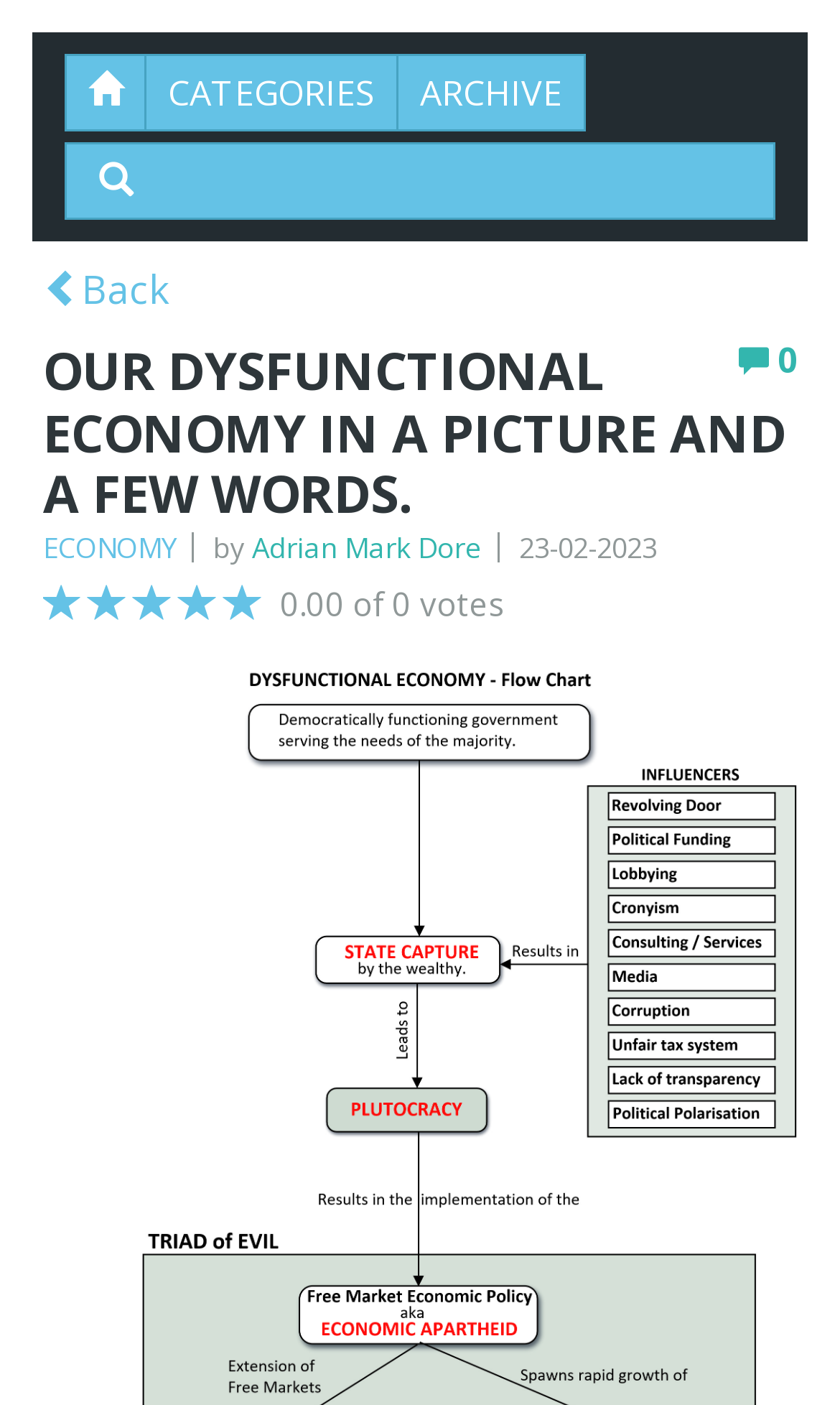Please find the bounding box coordinates (top-left x, top-left y, bottom-right x, bottom-right y) in the screenshot for the UI element described as follows: Economy

[0.051, 0.376, 0.21, 0.404]